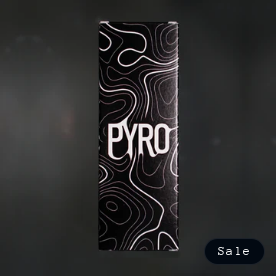Please provide a detailed answer to the question below by examining the image:
What is indicated by the small tag on the packaging?

The small tag on the packaging of the PYRO MCS microalgae conditioned seawater product reads 'Sale', which suggests that there is a promotional offer available, and customers can take advantage of discounted pricing on this innovative skincare solution.